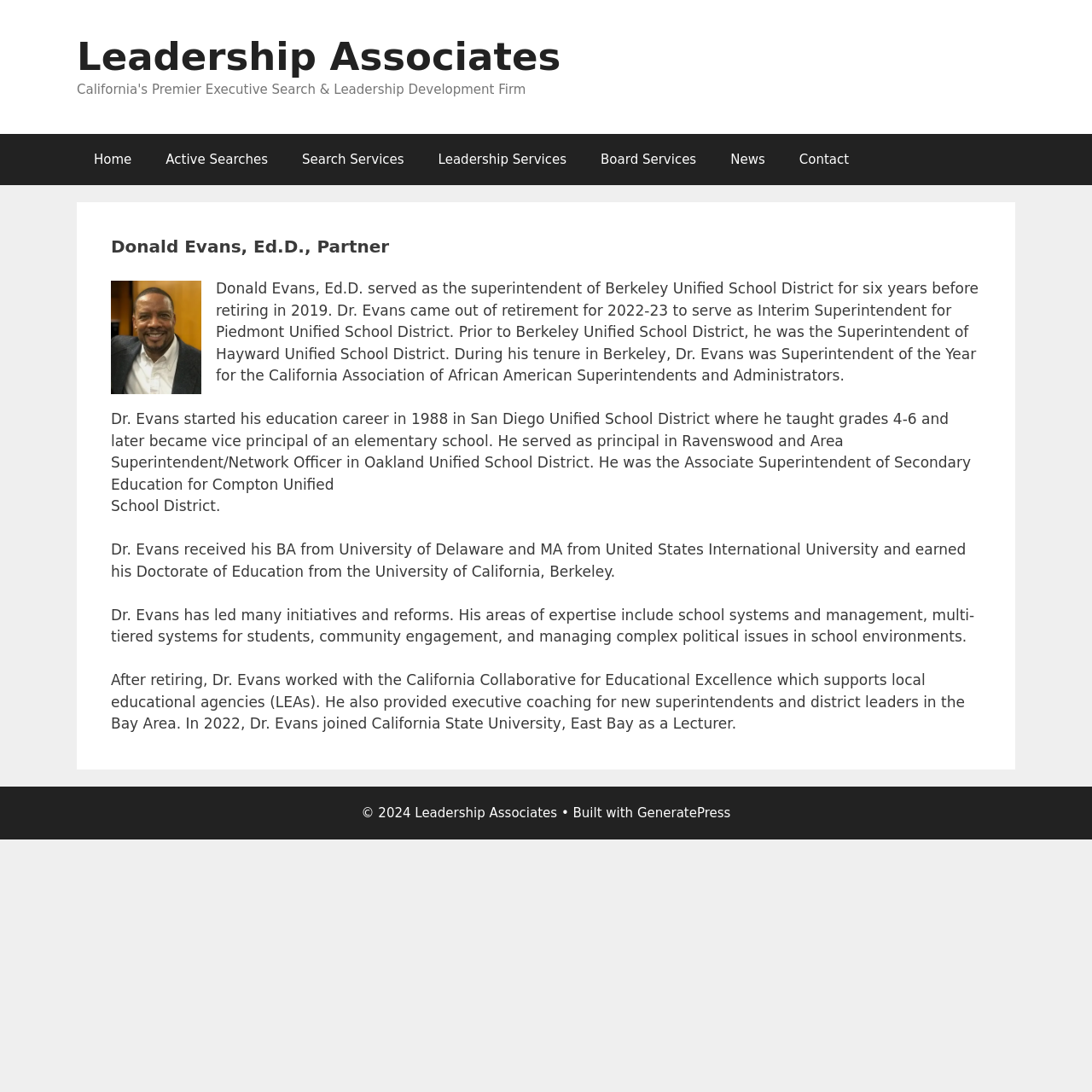Please identify the coordinates of the bounding box for the clickable region that will accomplish this instruction: "Click on the GeneratePress link".

[0.583, 0.737, 0.669, 0.751]